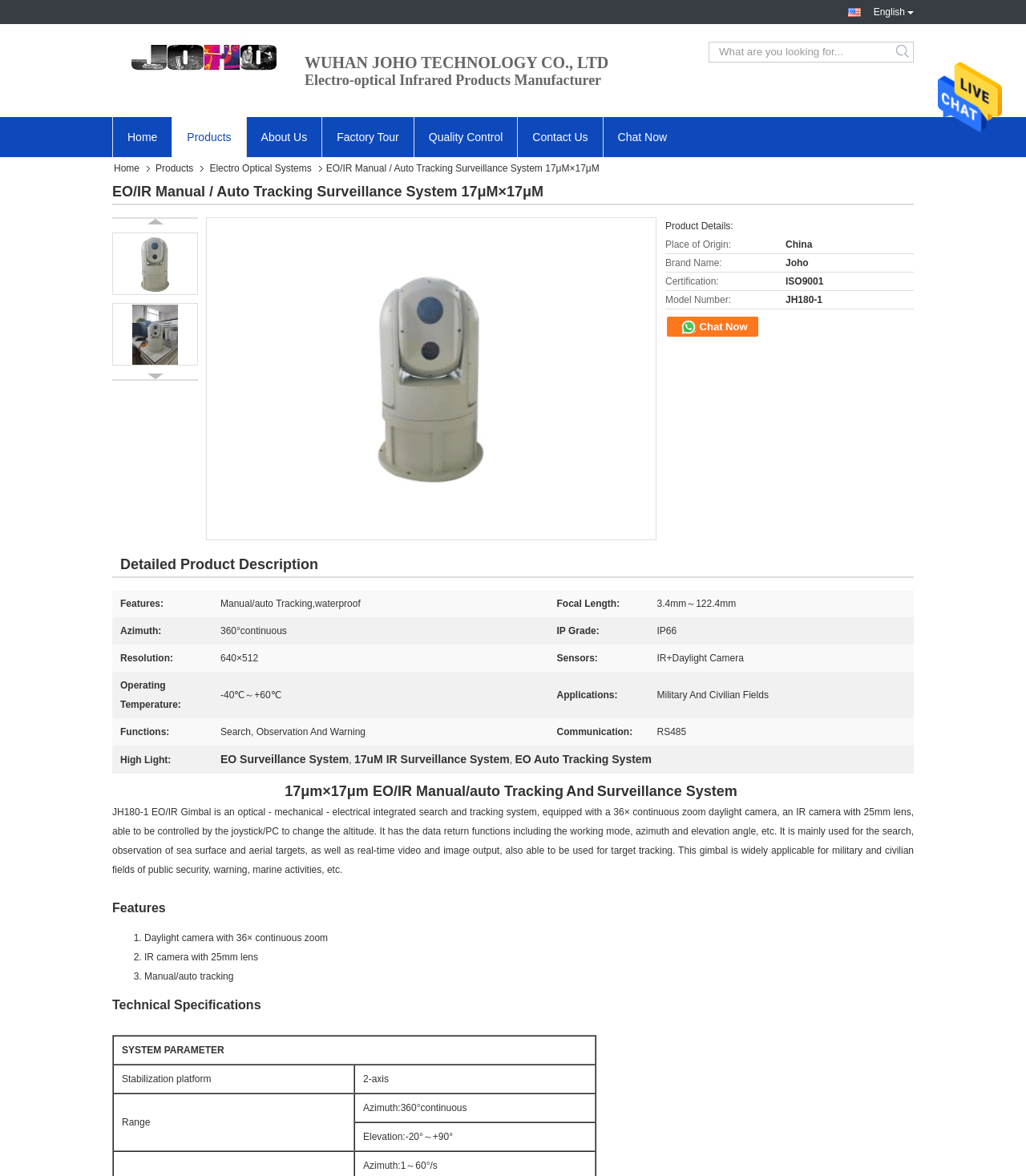Answer the question below with a single word or a brief phrase: 
What is the brand name of the product?

Joho